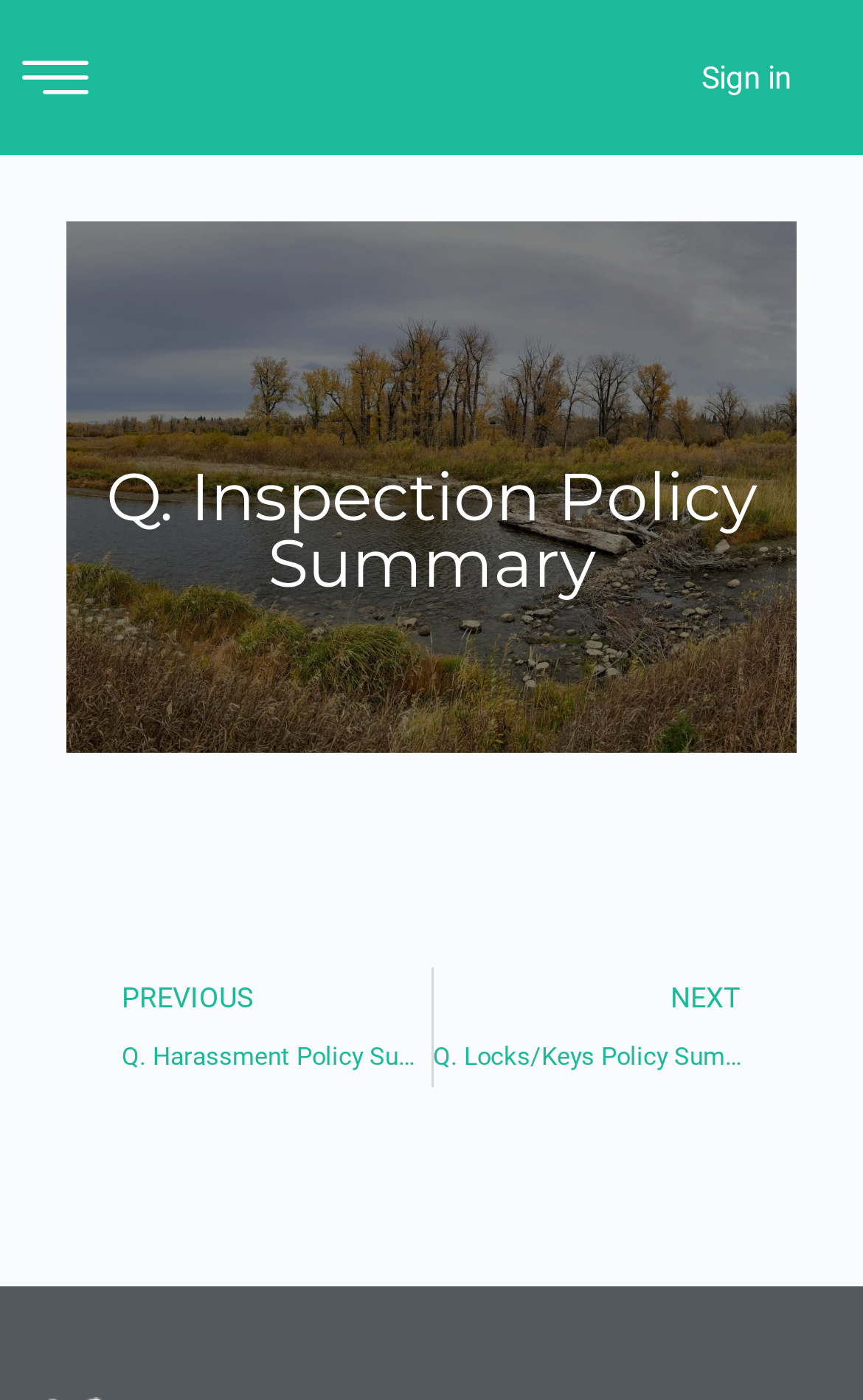Identify the bounding box coordinates of the HTML element based on this description: "NextQ. Locks/Keys Policy SummaryNext".

[0.501, 0.691, 0.897, 0.776]